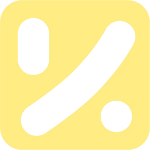Provide a single word or phrase answer to the question: 
What is the purpose of the initiative represented by the logo?

Enriching lives and careers of women in tech